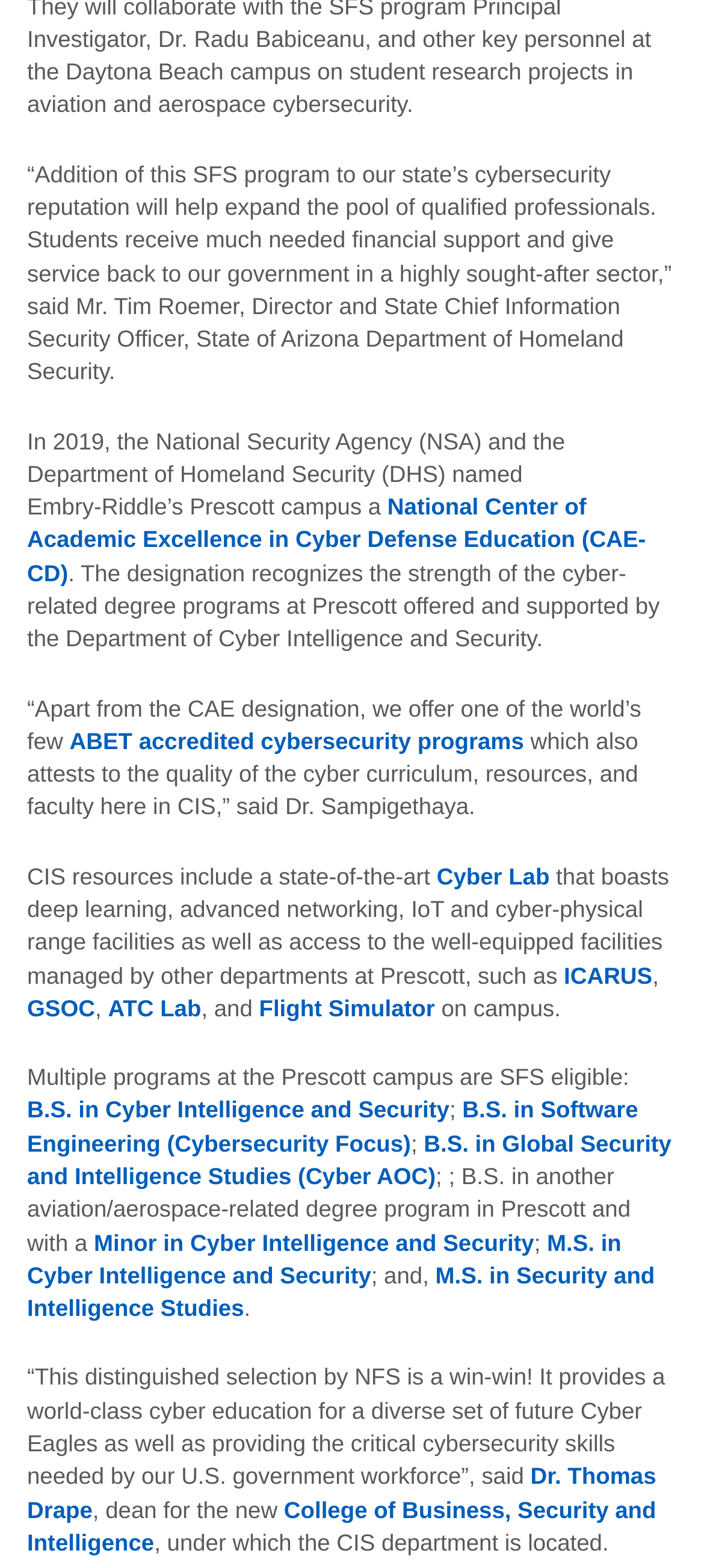Determine the bounding box coordinates of the element that should be clicked to execute the following command: "Check the details of the B.S. in Cyber Intelligence and Security program".

[0.038, 0.699, 0.638, 0.717]